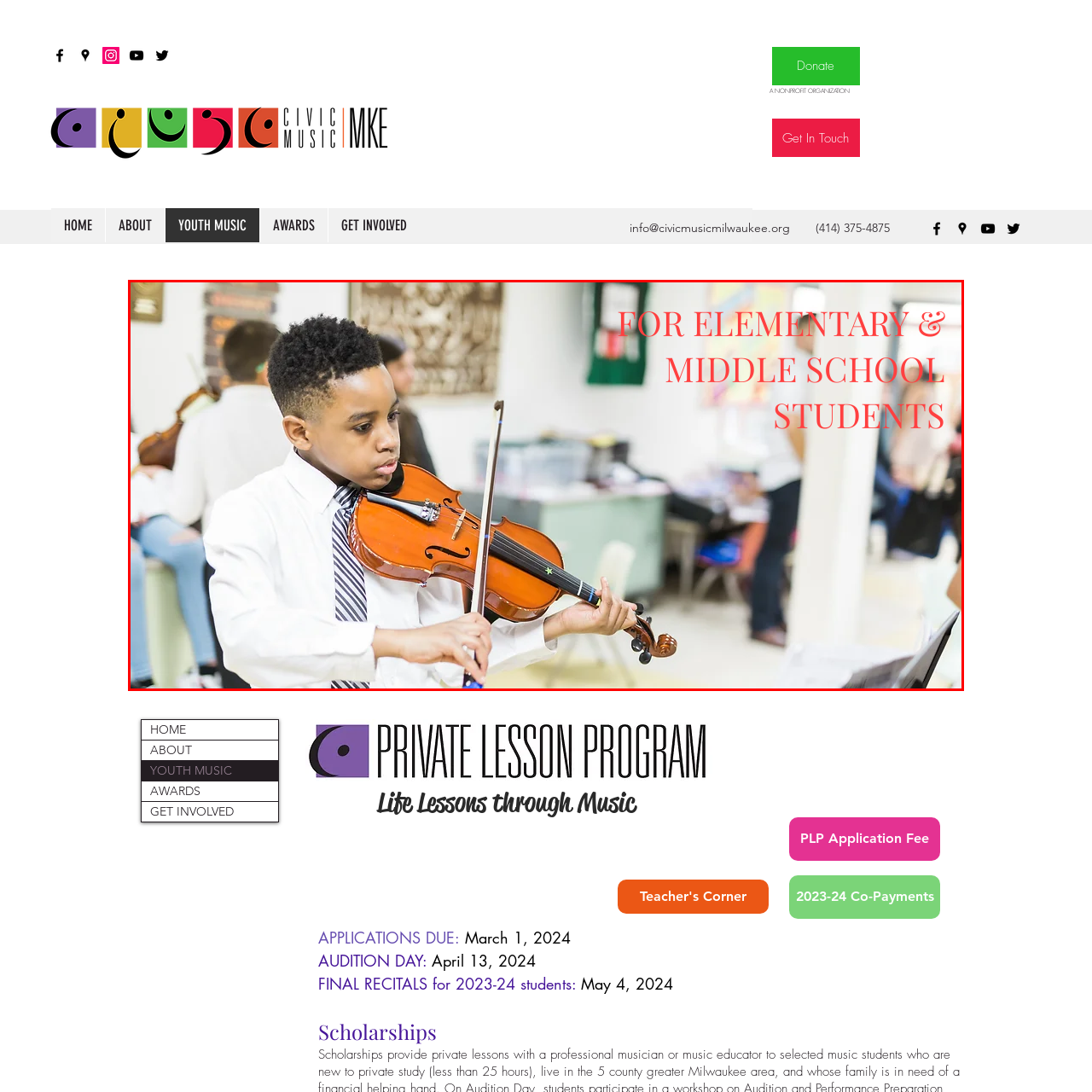What is the background of the image?
Pay attention to the image within the red bounding box and answer using just one word or a concise phrase.

Lively educational environment